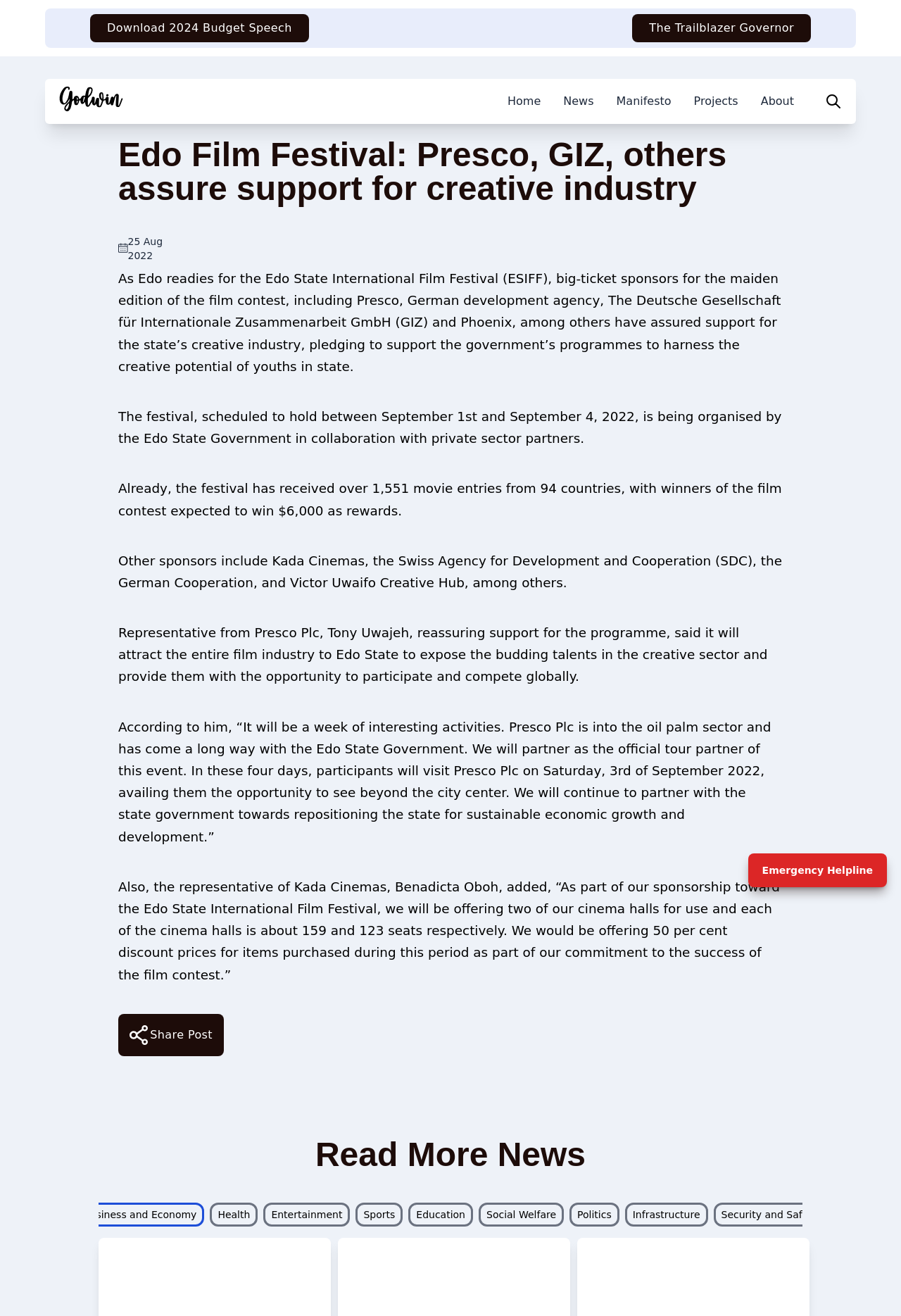Refer to the image and provide an in-depth answer to the question:
How many movie entries have been received for the festival?

I found the answer by reading the article content, specifically the sentence 'Already, the festival has received over 1,551 movie entries from 94 countries, with winners of the film contest expected to win $6,000 as rewards.' which mentions the number of movie entries.